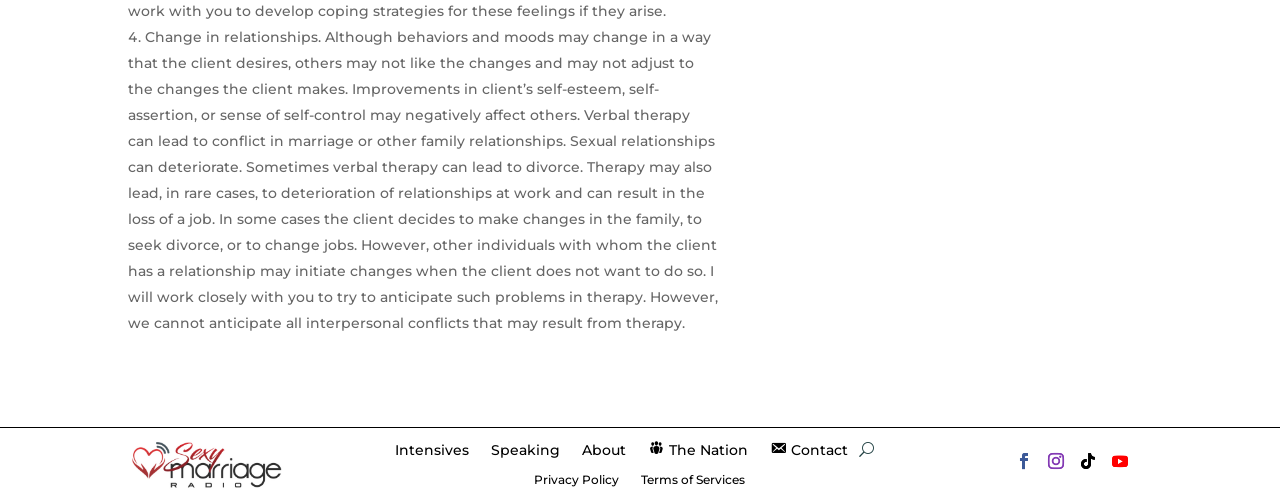Refer to the element description Privacy Policy and identify the corresponding bounding box in the screenshot. Format the coordinates as (top-left x, top-left y, bottom-right x, bottom-right y) with values in the range of 0 to 1.

[0.418, 0.942, 0.484, 0.986]